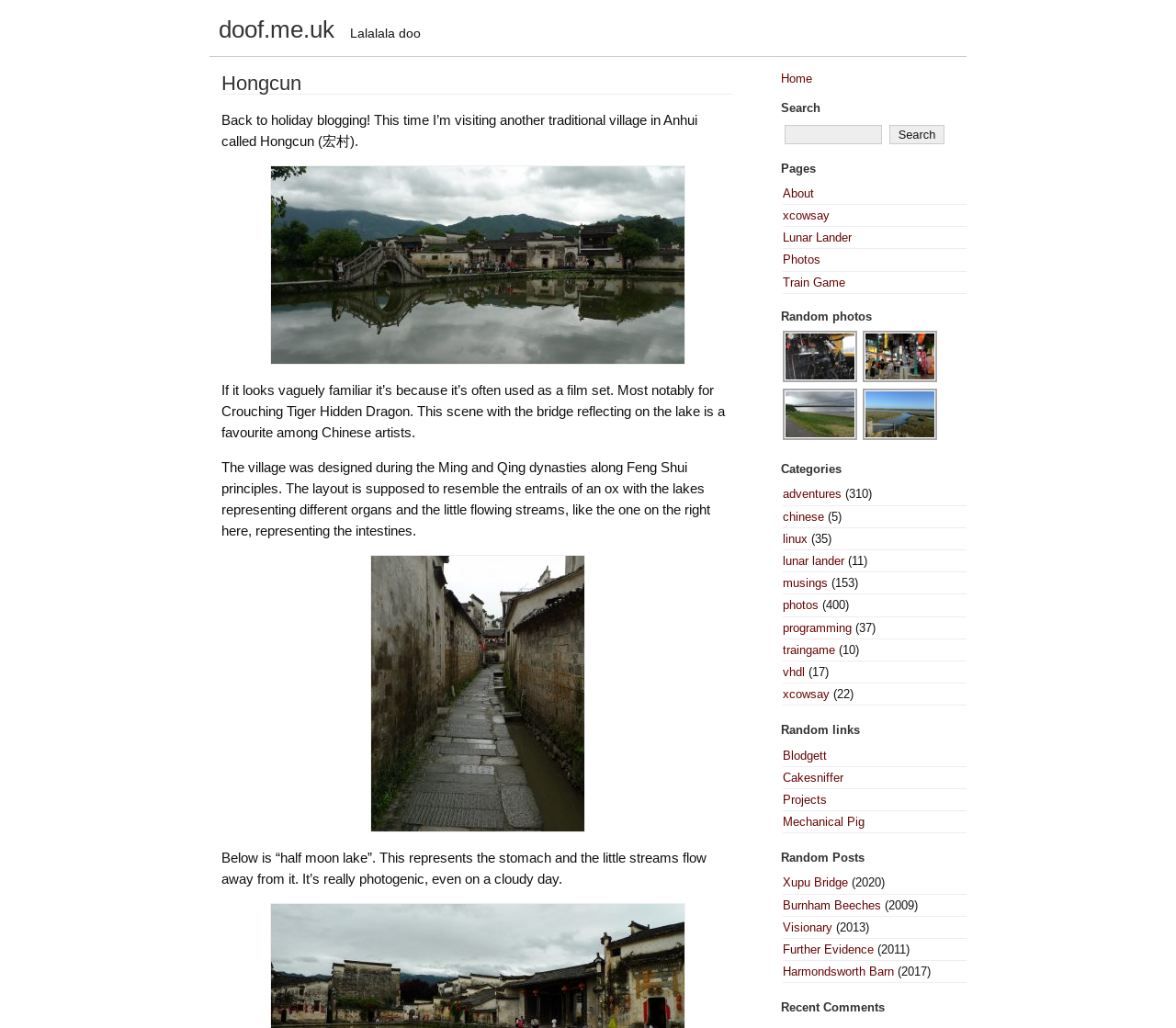Please mark the bounding box coordinates of the area that should be clicked to carry out the instruction: "read about Hongcun".

[0.188, 0.07, 0.256, 0.092]